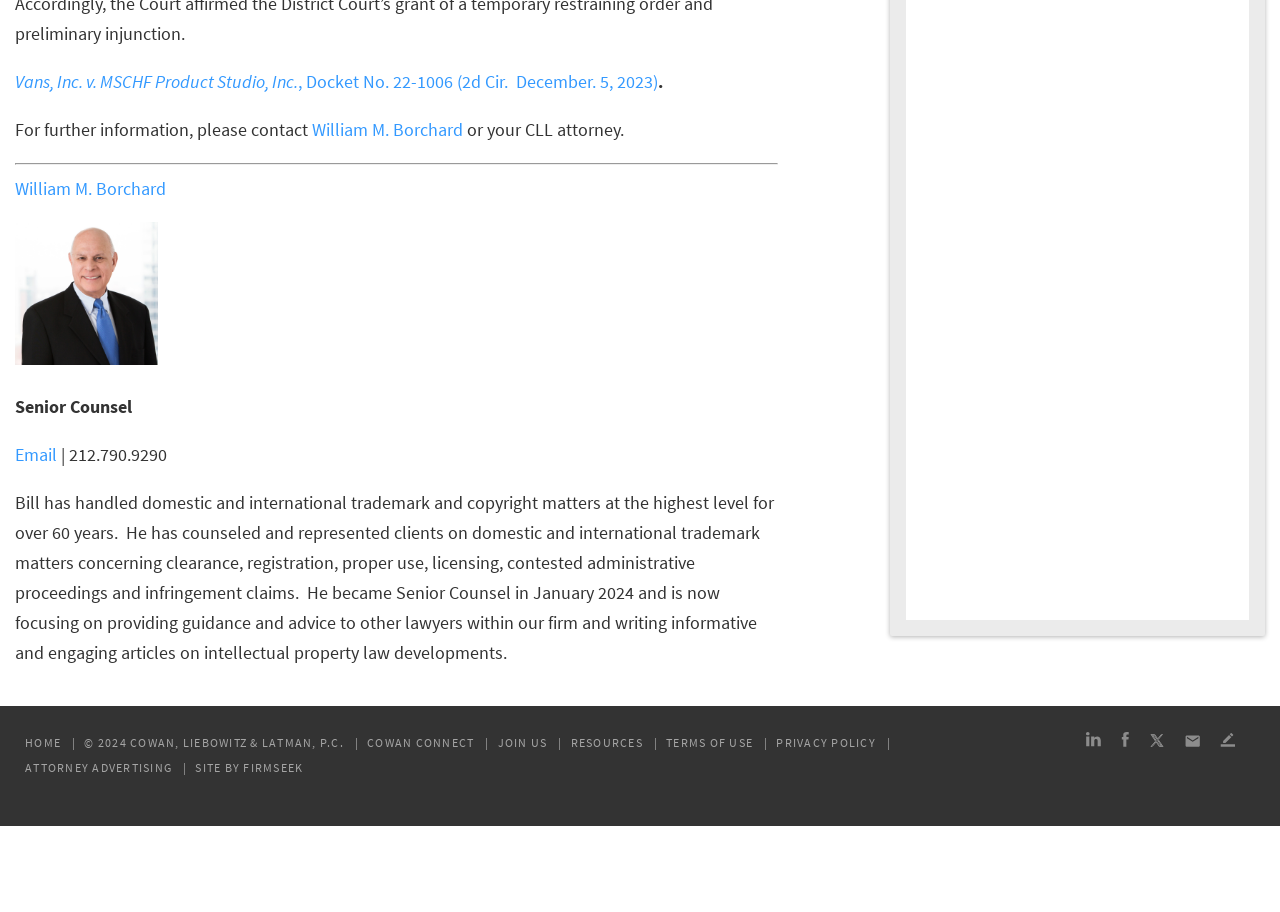Carefully examine the image and provide an in-depth answer to the question: What is the year of copyright?

I found the copyright information '© 2024 COWAN, LIEBOWITZ & LATMAN, P.C.' at the bottom of the page, which indicates the year of copyright is 2024.